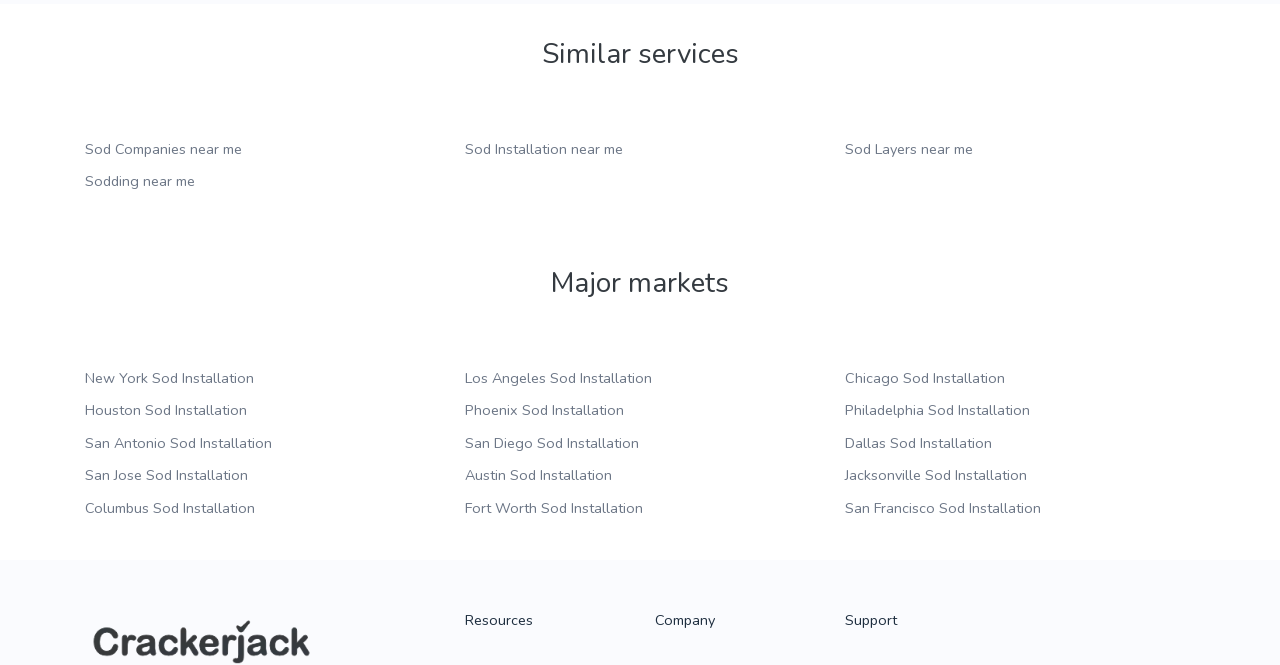Determine the bounding box for the UI element described here: "Columbus Sod Installation".

[0.066, 0.749, 0.199, 0.779]